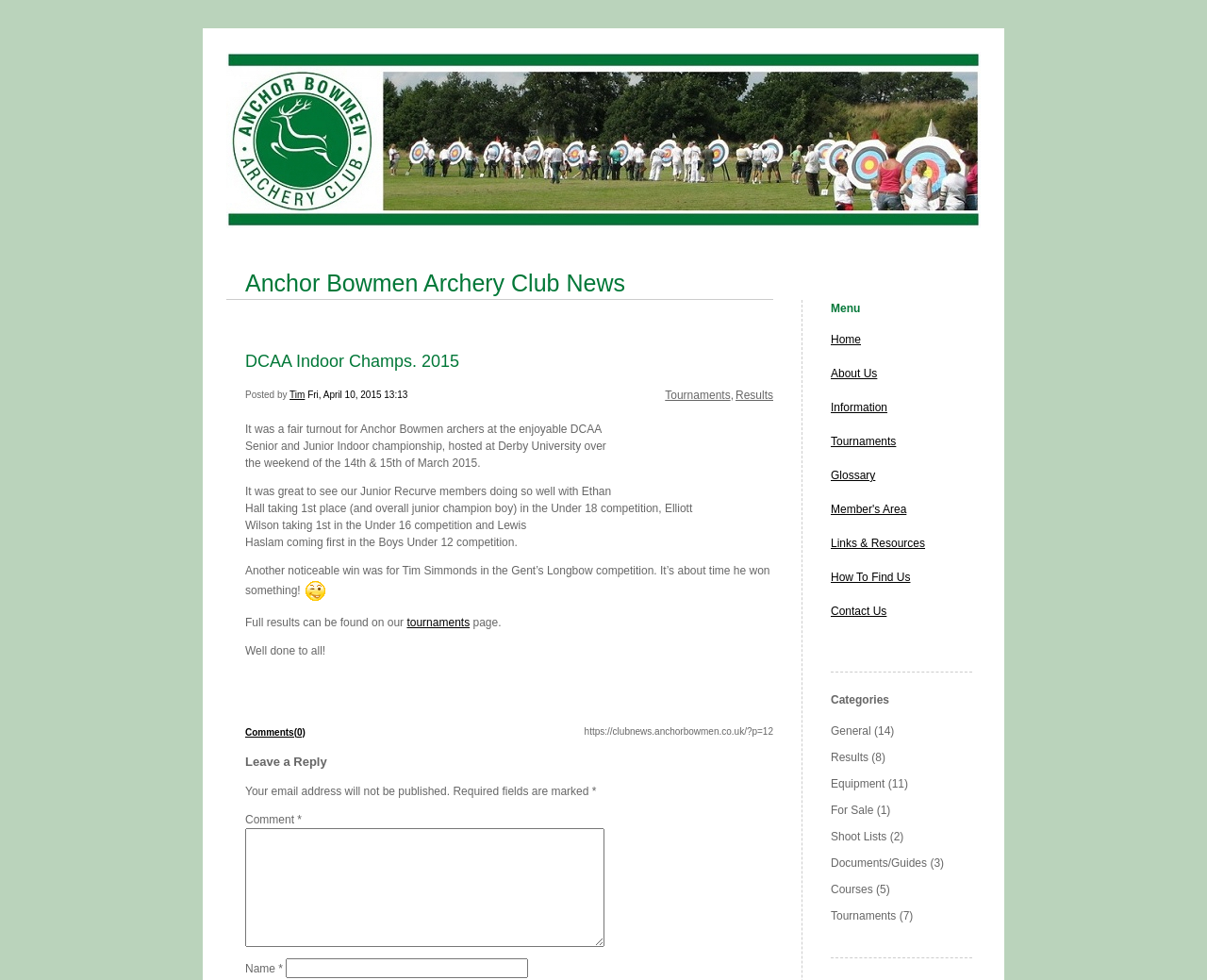Who wrote the article about the DCAA Indoor Champs?
Please elaborate on the answer to the question with detailed information.

The author of the article is mentioned in the text 'Posted by Tim' below the title of the article.